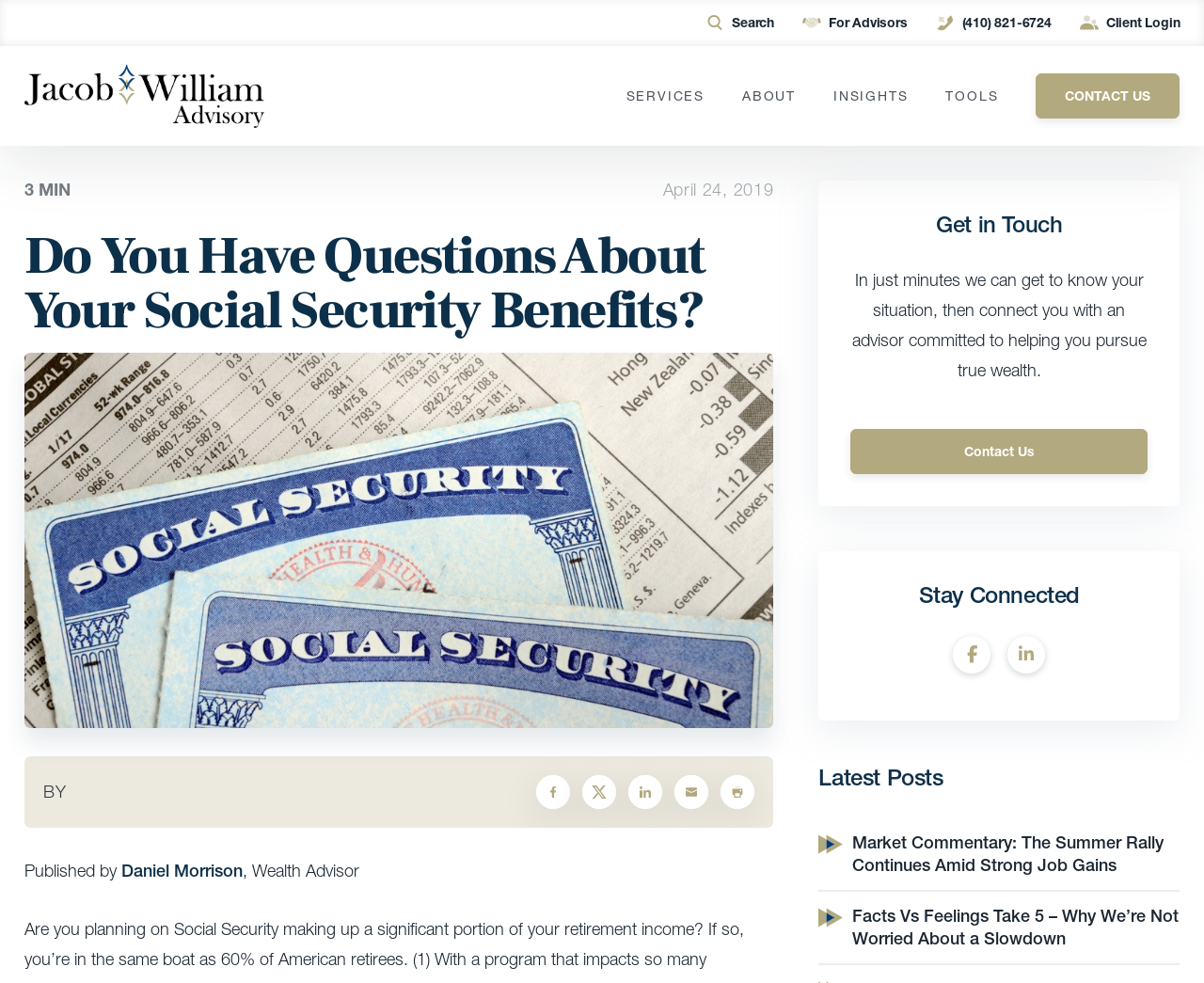Given the webpage screenshot, identify the bounding box of the UI element that matches this description: "facebook Created with Sketch.".

[0.446, 0.788, 0.474, 0.823]